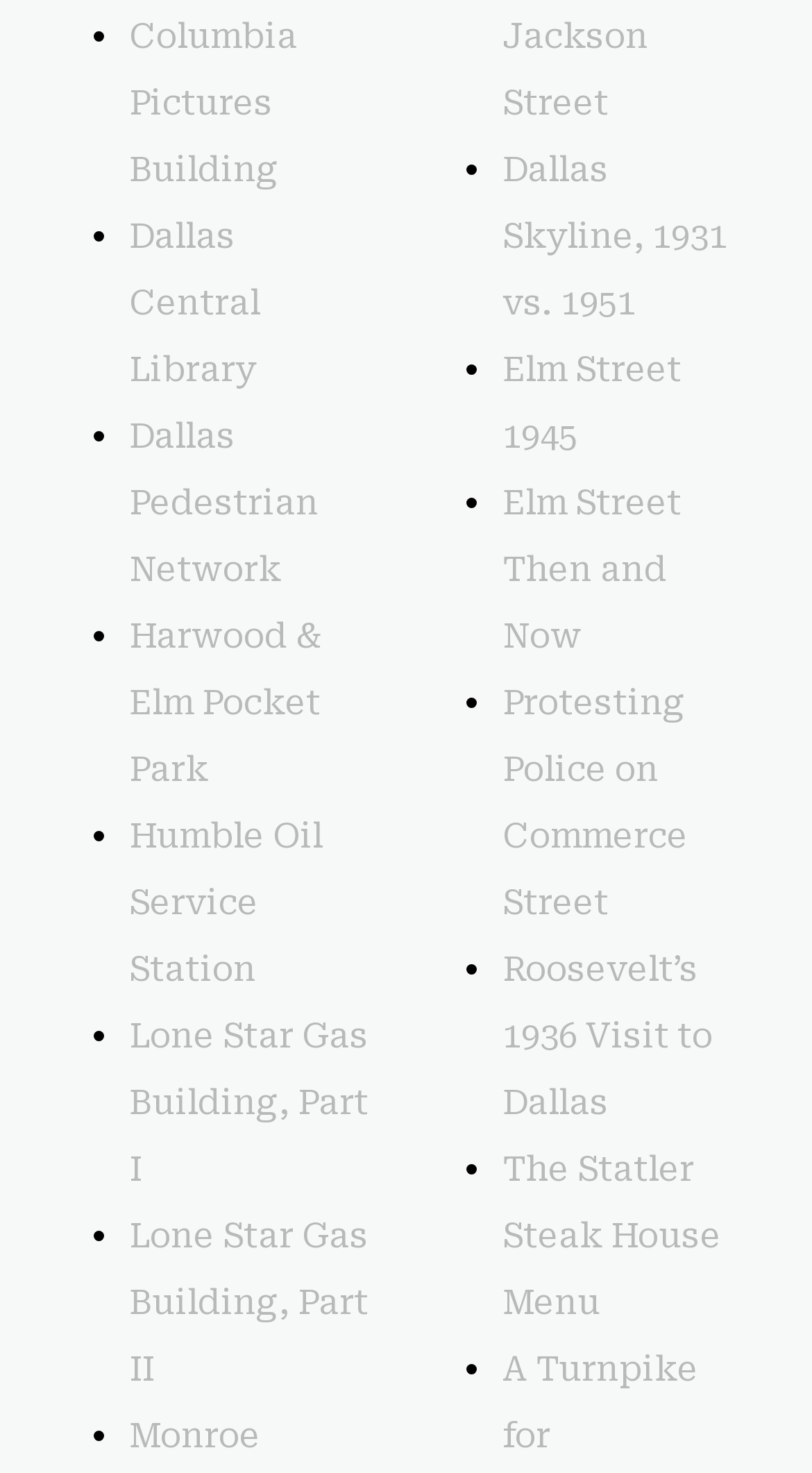Find the bounding box coordinates for the area that should be clicked to accomplish the instruction: "Check out the Statler Steak House Menu".

[0.618, 0.78, 0.888, 0.898]